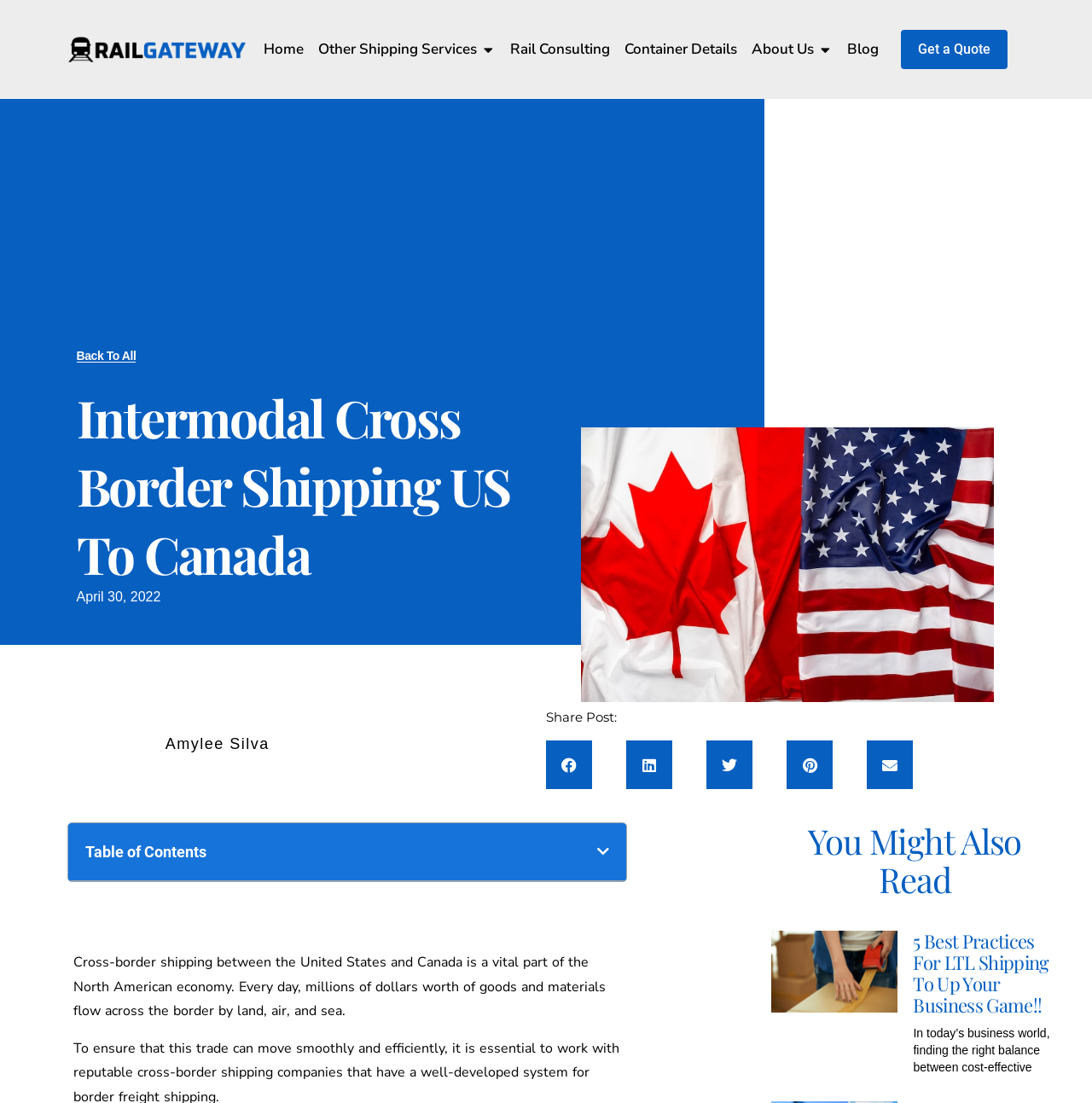How many social media platforms can you share the post on?
Examine the image closely and answer the question with as much detail as possible.

The webpage has a 'Share Post' section with five social media buttons: Facebook, LinkedIn, Twitter, Pinterest, and Email. These buttons are located below the article and have bounding boxes of [0.5, 0.671, 0.542, 0.716], [0.573, 0.671, 0.616, 0.716], [0.647, 0.671, 0.689, 0.716], [0.72, 0.671, 0.762, 0.716], and [0.794, 0.671, 0.836, 0.716] respectively.